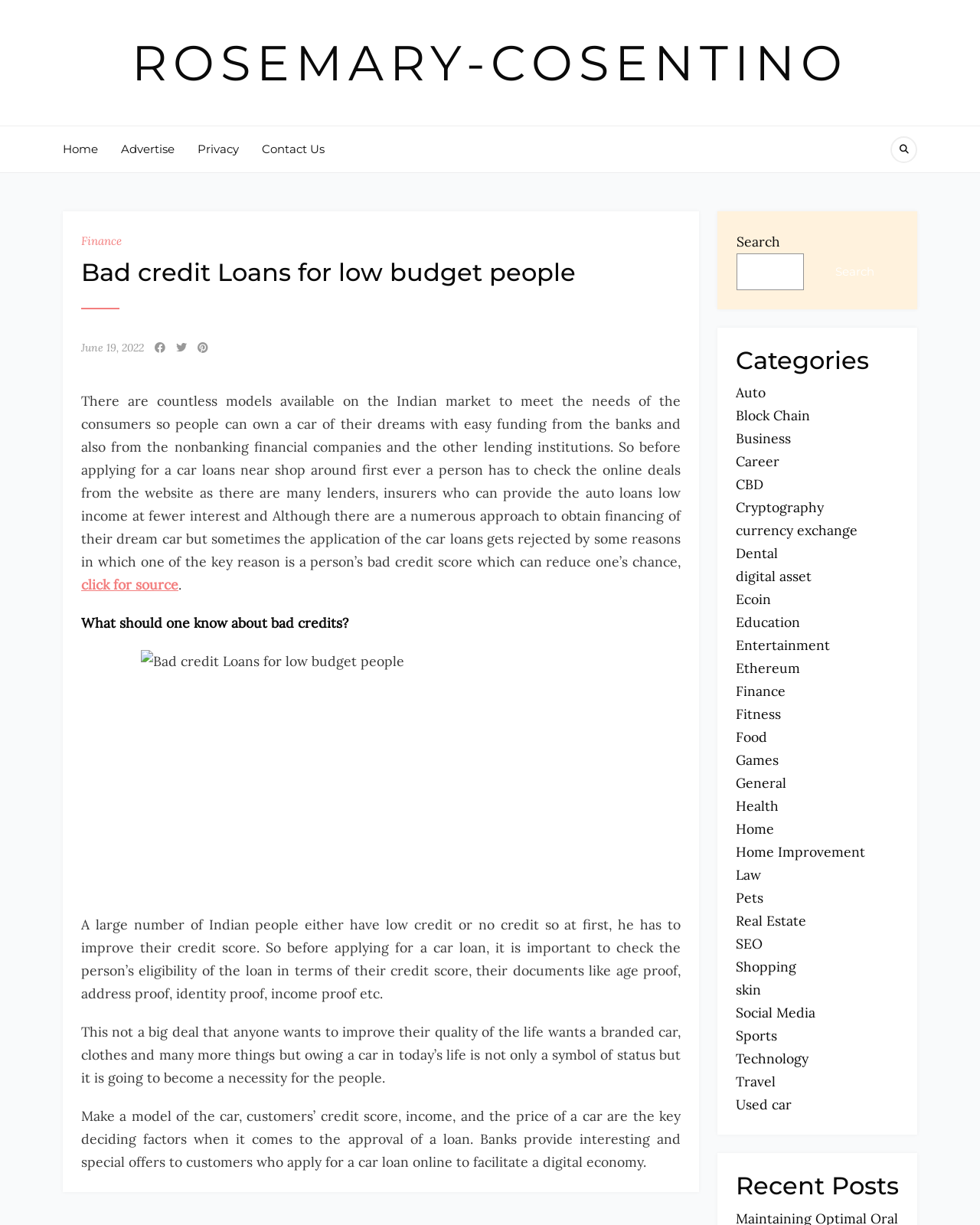Given the description "aria-label="next-page"", provide the bounding box coordinates of the corresponding UI element.

None